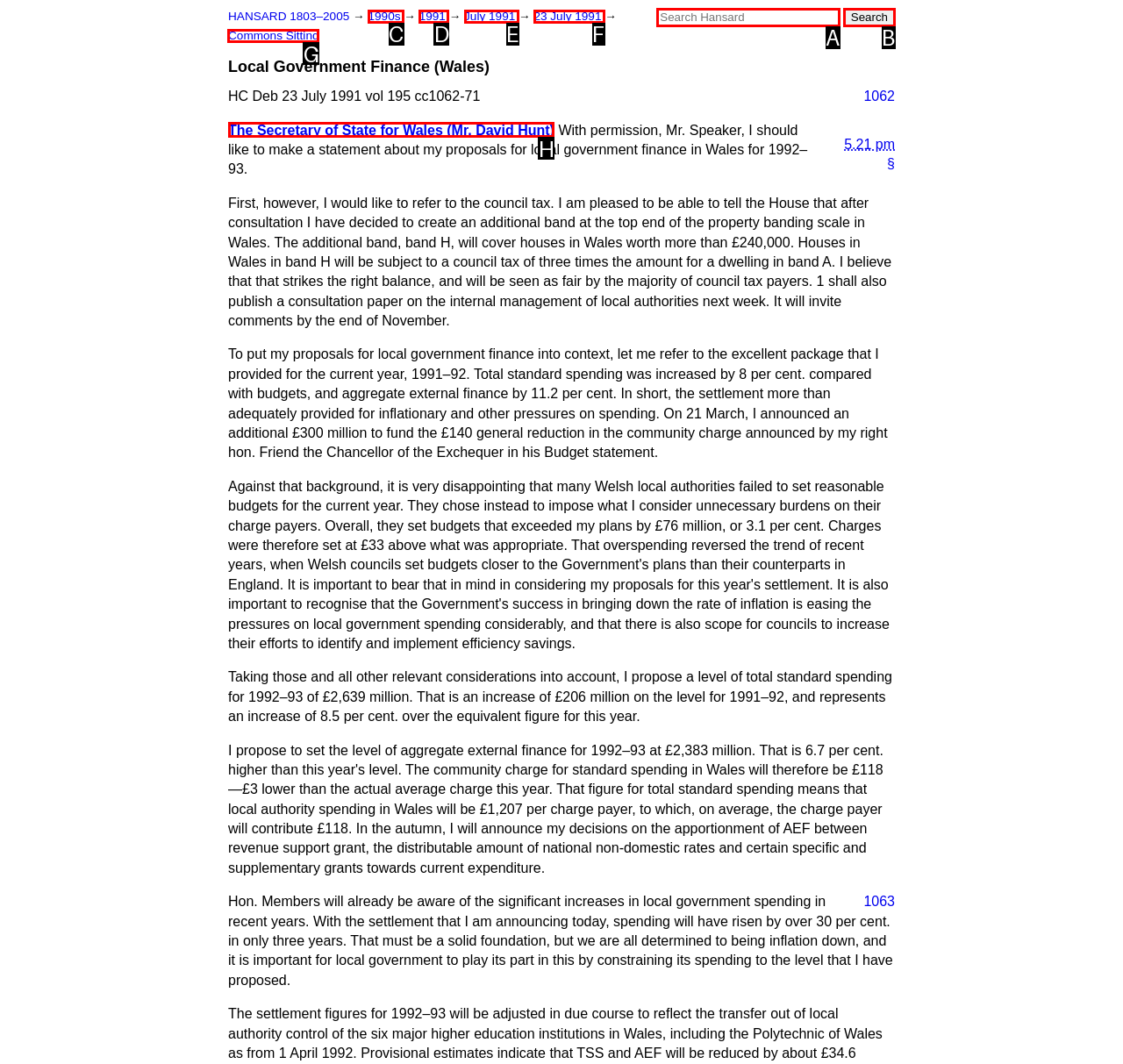Choose the letter of the UI element necessary for this task: Go to Commons Sitting
Answer with the correct letter.

G